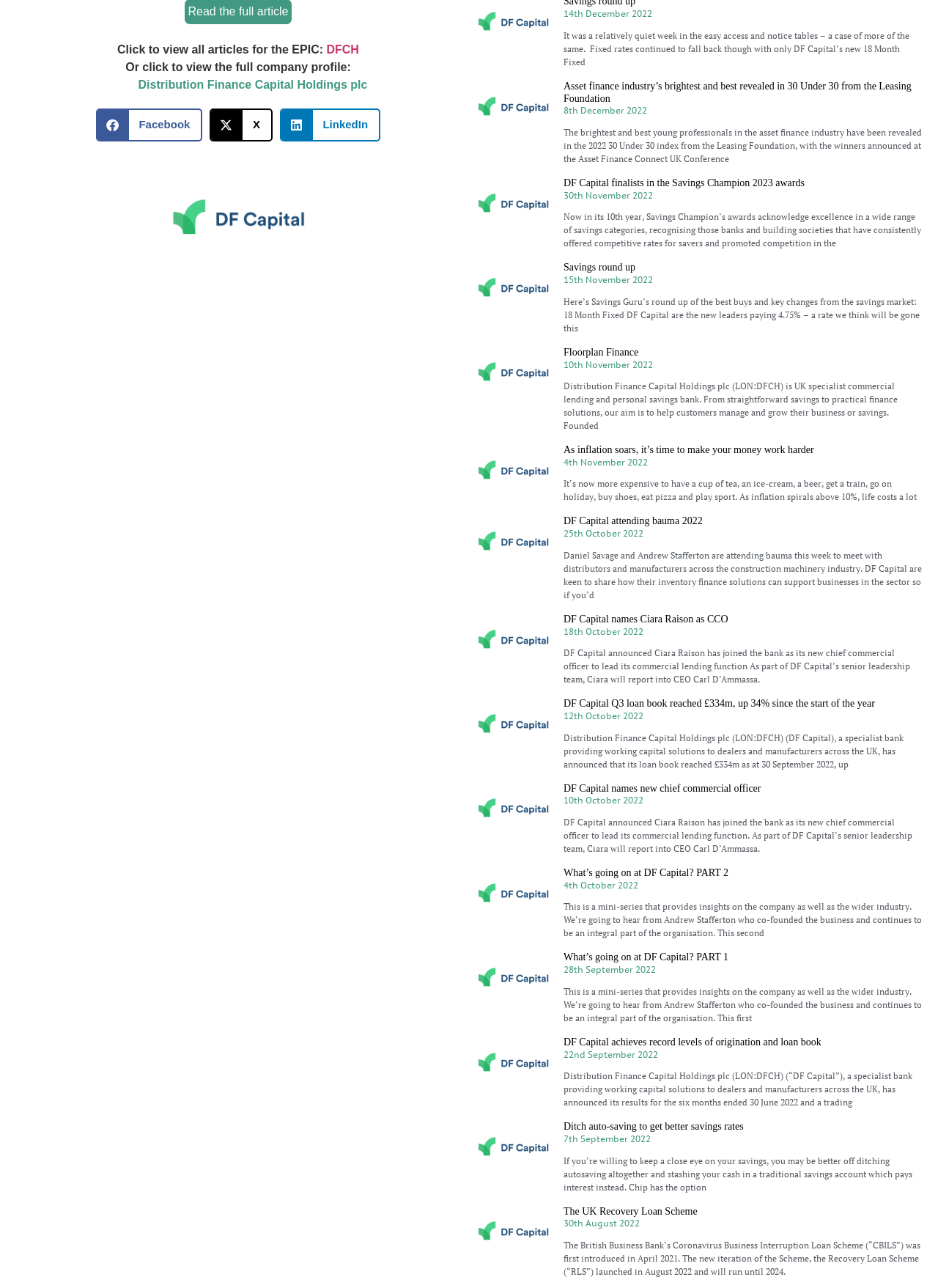Please determine the bounding box coordinates for the element with the description: "parent_node: Savings round up".

[0.509, 0.203, 0.585, 0.266]